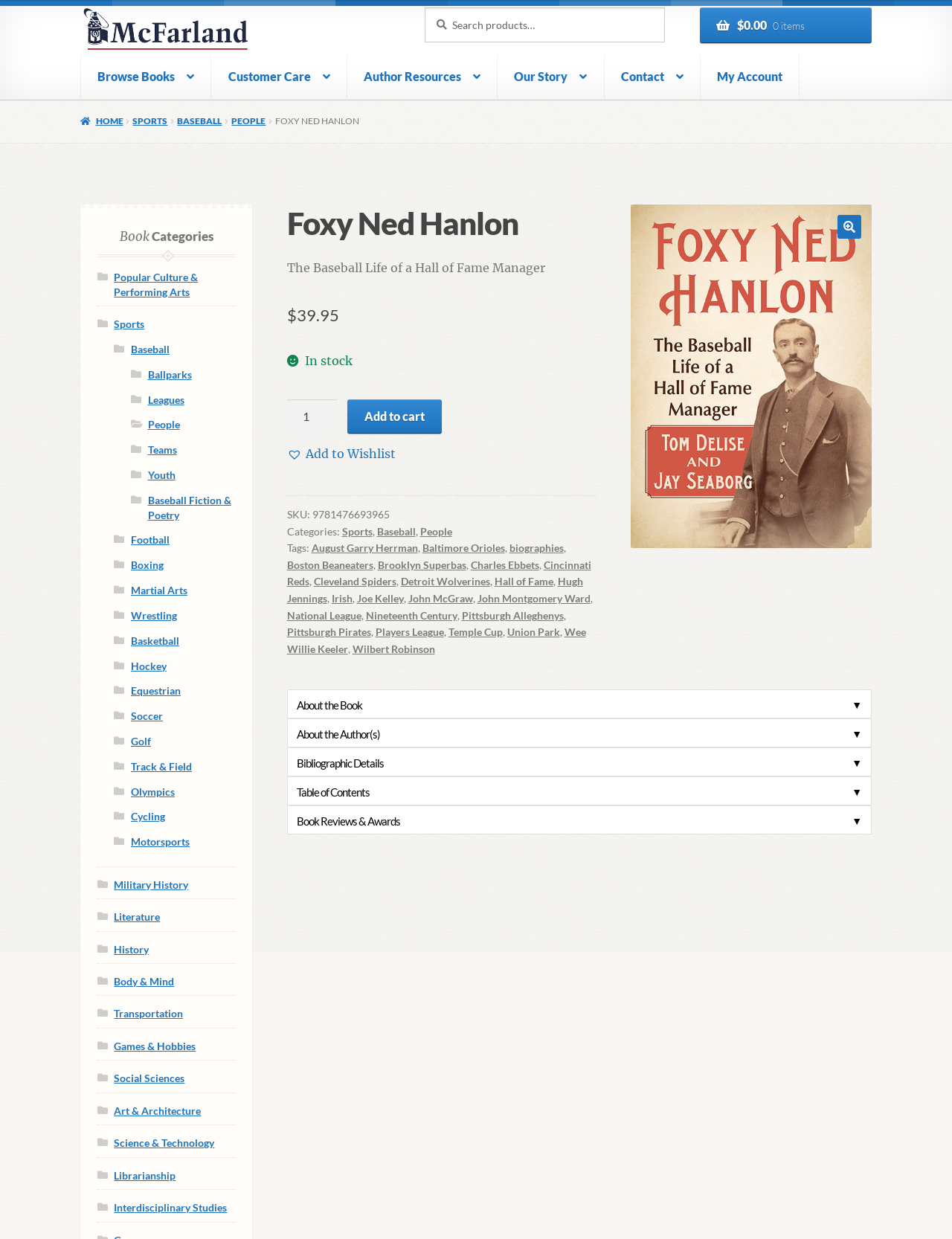Please specify the bounding box coordinates of the clickable section necessary to execute the following command: "View book details".

[0.663, 0.165, 0.916, 0.443]